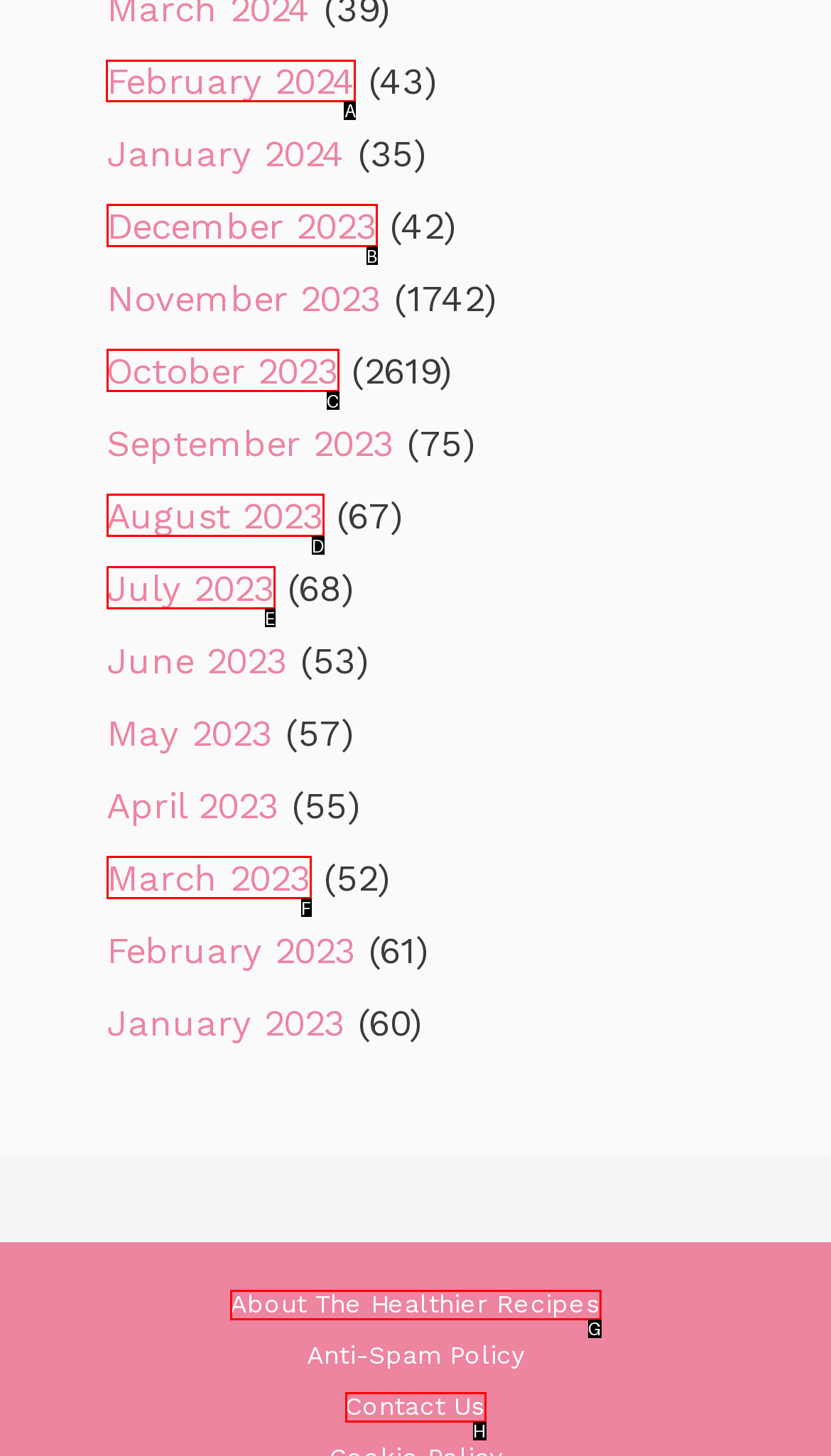Identify the correct HTML element to click for the task: View February 2024. Provide the letter of your choice.

A